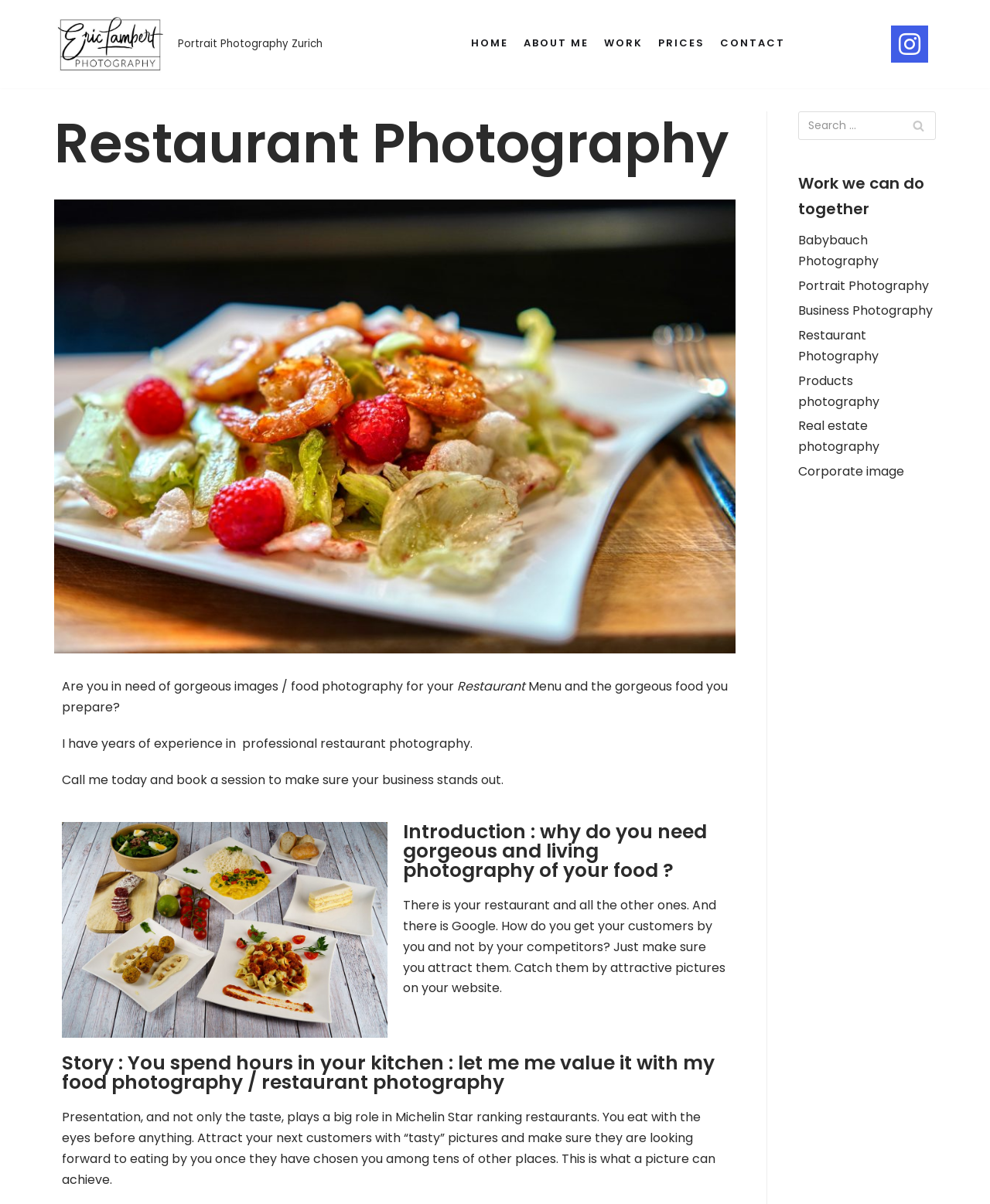Craft a detailed narrative of the webpage's structure and content.

This webpage is about food photography and restaurant photography services in Zurich. At the top left, there is a link to skip to the content, followed by a logo of Eric Lambert Photography Zurich. To the right of the logo, there is a navigation menu with links to different sections of the website, including HOME, ABOUT ME, WORK, PRICES, and CONTACT.

Below the navigation menu, there is a prominent section dedicated to restaurant photography. It features a heading "Restaurant Photography" and an image of shrimps and raspberries. The section also includes a brief introduction to the importance of professional food photography for restaurants, with a call-to-action to book a session.

Further down, there is another section with a heading "Introduction" that discusses the importance of attractive food photography in attracting customers to a restaurant. This section includes a paragraph of text and an image of a food hero shot.

The next section has a heading "Story" and talks about the value of food photography in showcasing the hard work that goes into preparing food. This section also includes a paragraph of text.

On the right side of the page, there is a complementary section with a search bar and a list of links to different types of photography services, including baby photography, portrait photography, business photography, and more.

At the bottom right, there is an Instagram icon and a link to Eric Lambert Photography Zurich.